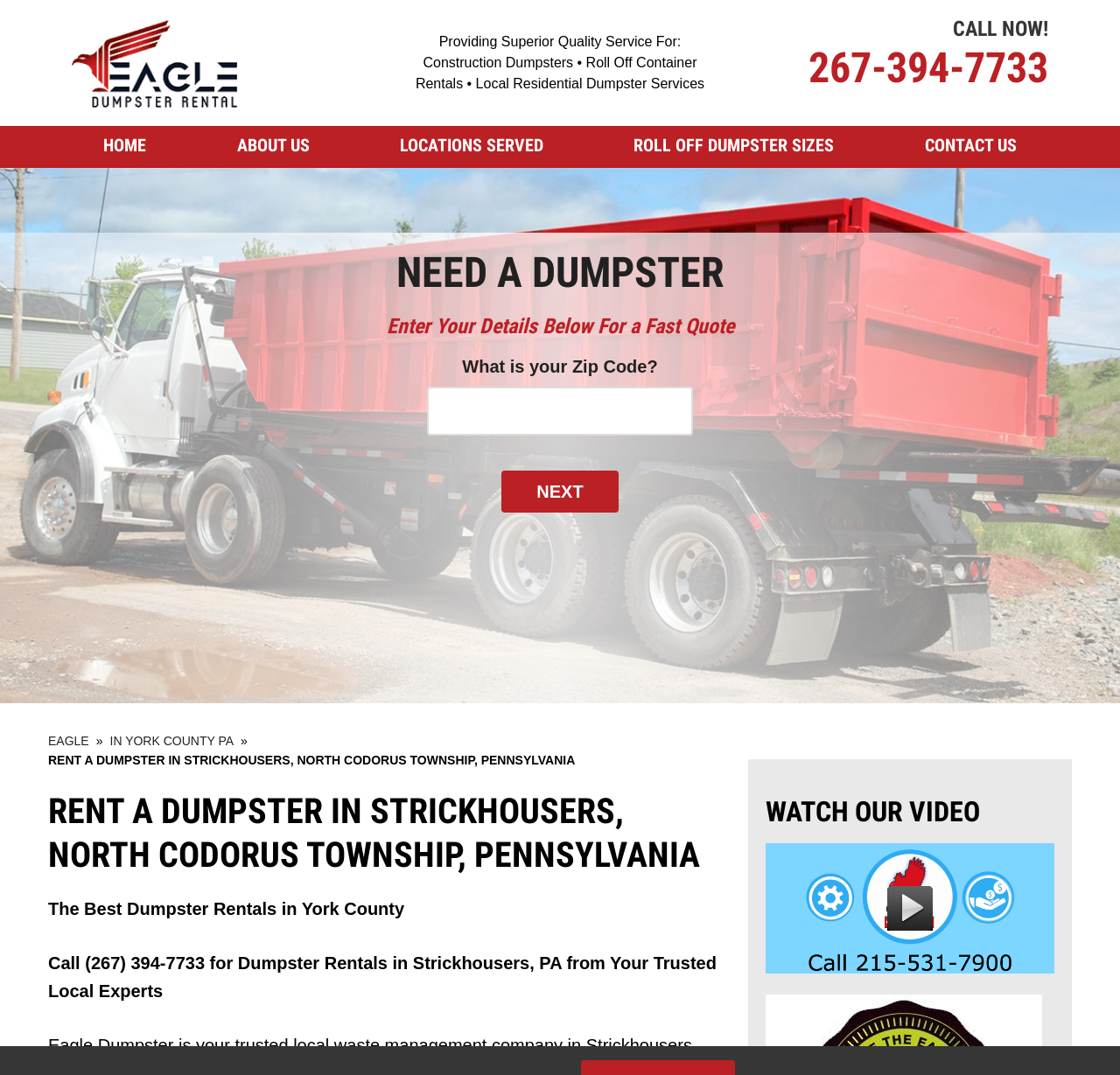Bounding box coordinates must be specified in the format (top-left x, top-left y, bottom-right x, bottom-right y). All values should be floating point numbers between 0 and 1. What are the bounding box coordinates of the UI element described as: May 31, 2023

None